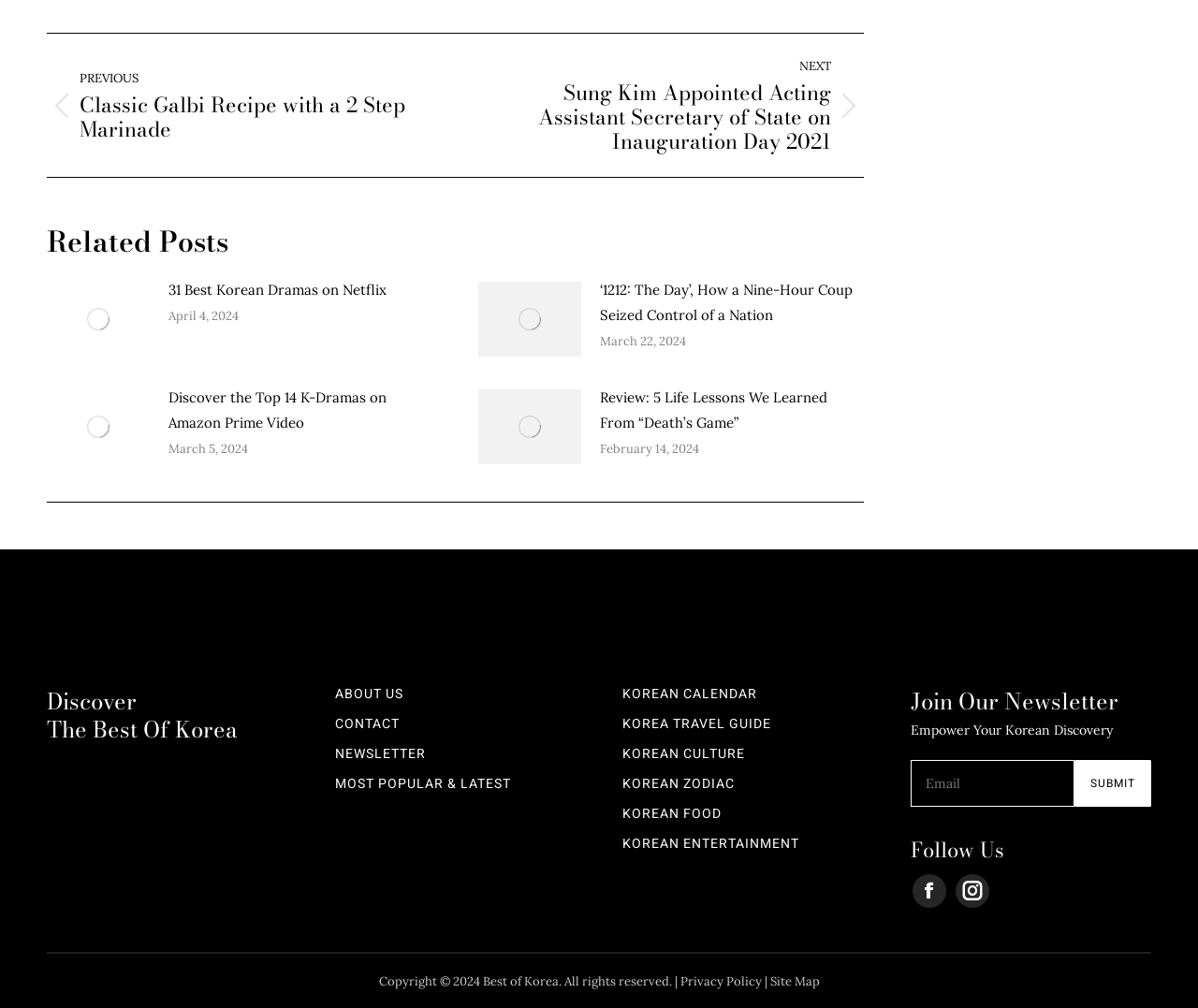Using the details from the image, please elaborate on the following question: What type of content is featured in the 'Related Posts' section?

I determined this by examining the links and text in the 'Related Posts' section, which include titles like '31 Best Korean Dramas on Netflix' and 'Review: 5 Life Lessons We Learned From “Death’s Game”', indicating that the section features content related to Korean dramas and culture.